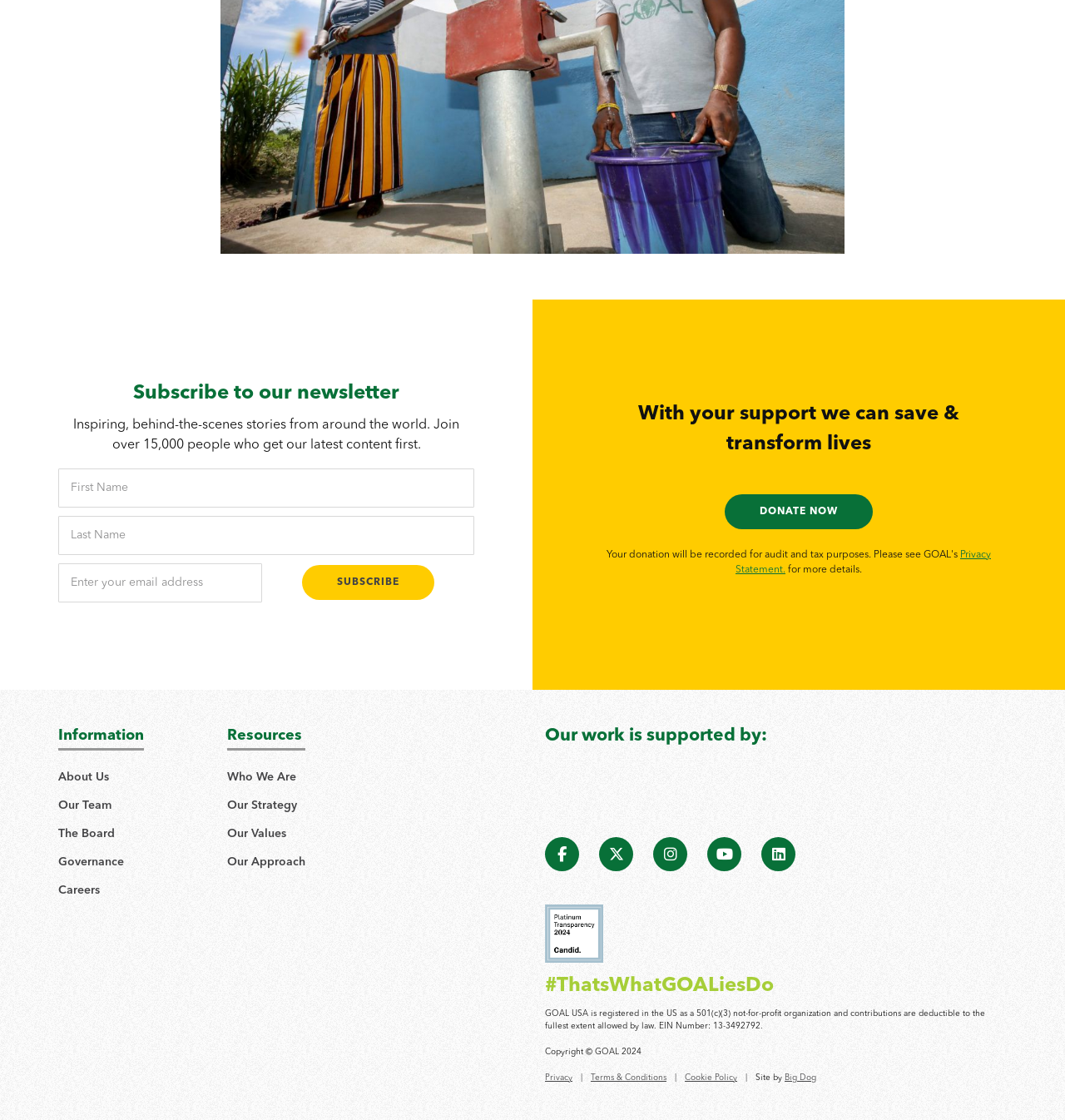Use a single word or phrase to answer the following:
What is the name of the award displayed on the webpage?

Platinum Transparency 2024 Award